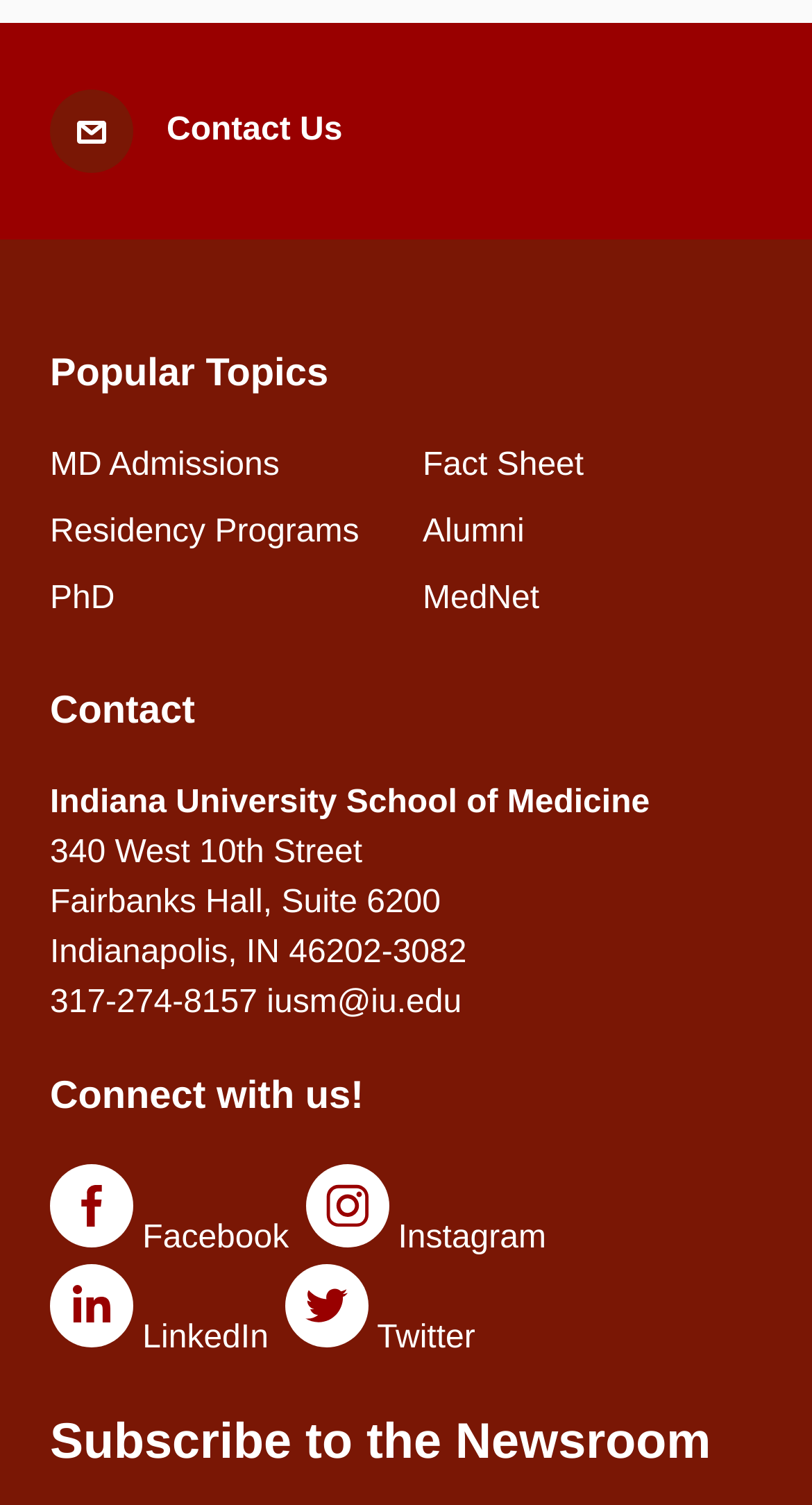Locate the bounding box coordinates of the element that should be clicked to fulfill the instruction: "Contact Us".

[0.062, 0.059, 0.164, 0.114]